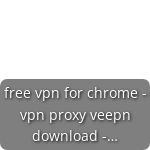List and describe all the prominent features within the image.

This image serves as a promotional graphic for a VPN service, specifically highlighting a free VPN for Chrome that includes a proxy feature. The text suggests it is a download link labeled "free vpn for chrome - vpn proxy veepn download," indicating that users can access and install the VPN service for enhanced online privacy and security directly through their Chrome browser. The design presents a straightforward call to action, aiming to attract users who are seeking reliable VPN options.